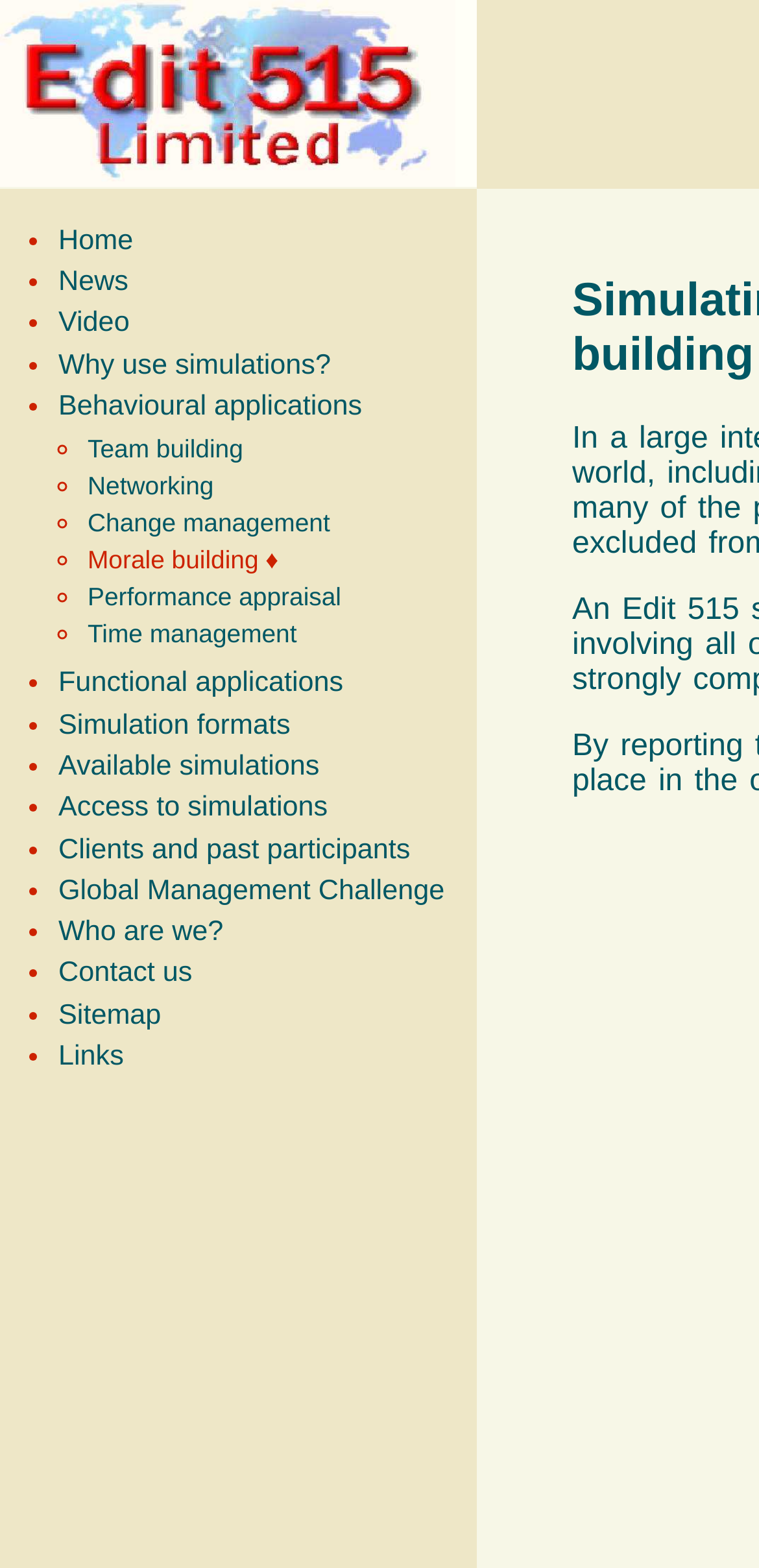Locate the bounding box coordinates of the clickable region necessary to complete the following instruction: "Learn about Team building". Provide the coordinates in the format of four float numbers between 0 and 1, i.e., [left, top, right, bottom].

[0.115, 0.277, 0.32, 0.296]